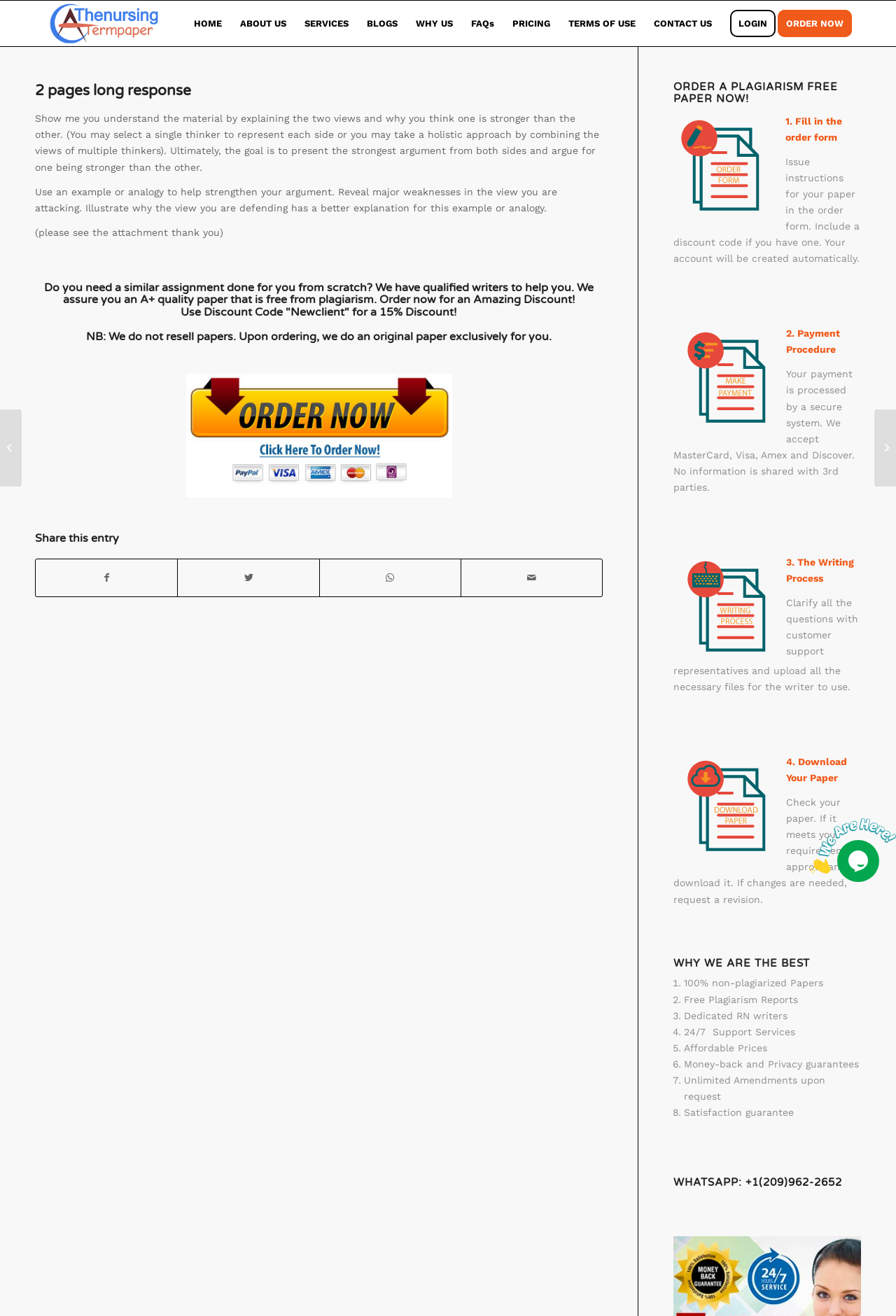Can you identify and provide the main heading of the webpage?

2 pages long response